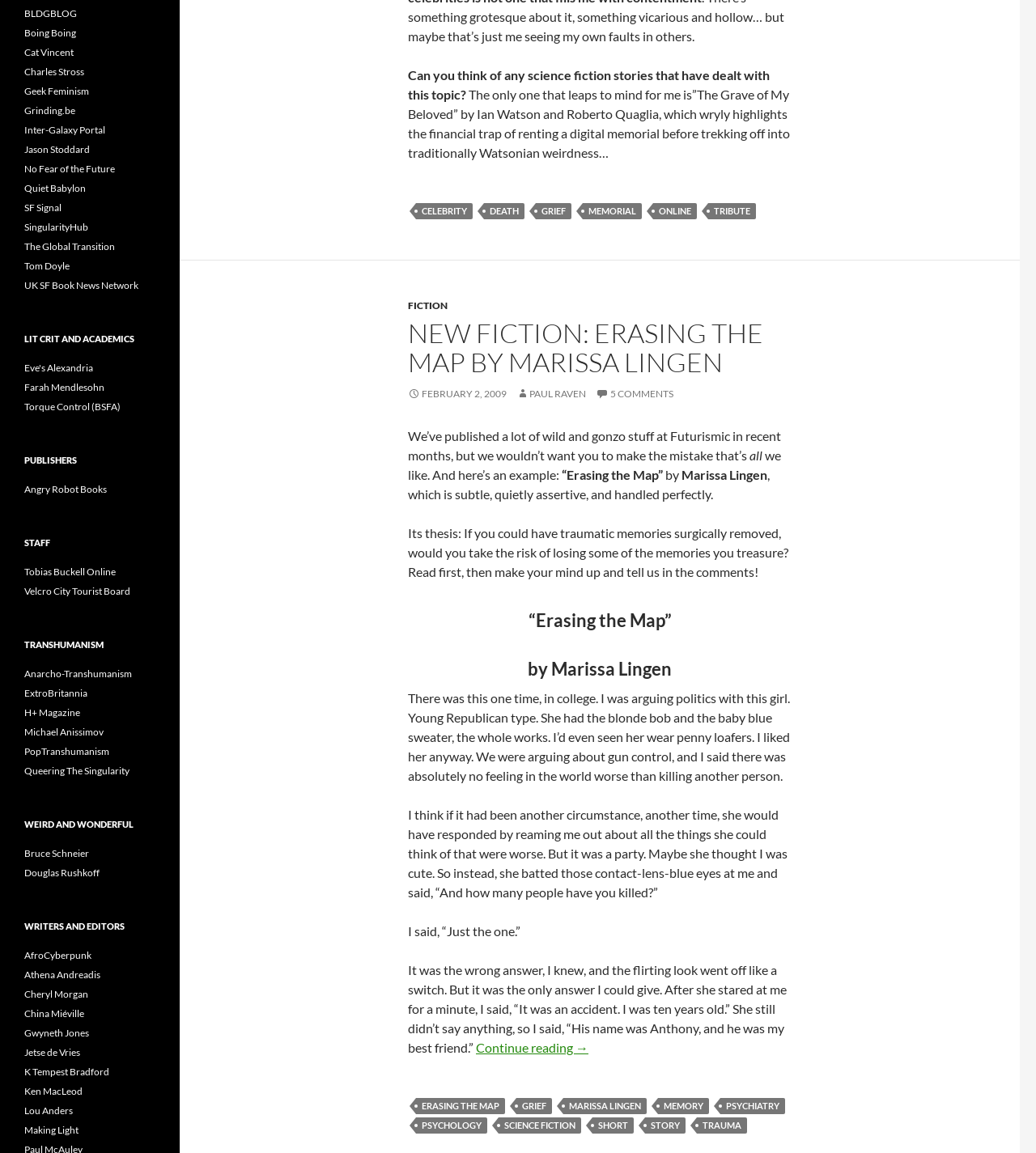Please identify the bounding box coordinates of the area that needs to be clicked to follow this instruction: "Click on the 'CELEBRITY' link in the footer".

[0.402, 0.176, 0.456, 0.19]